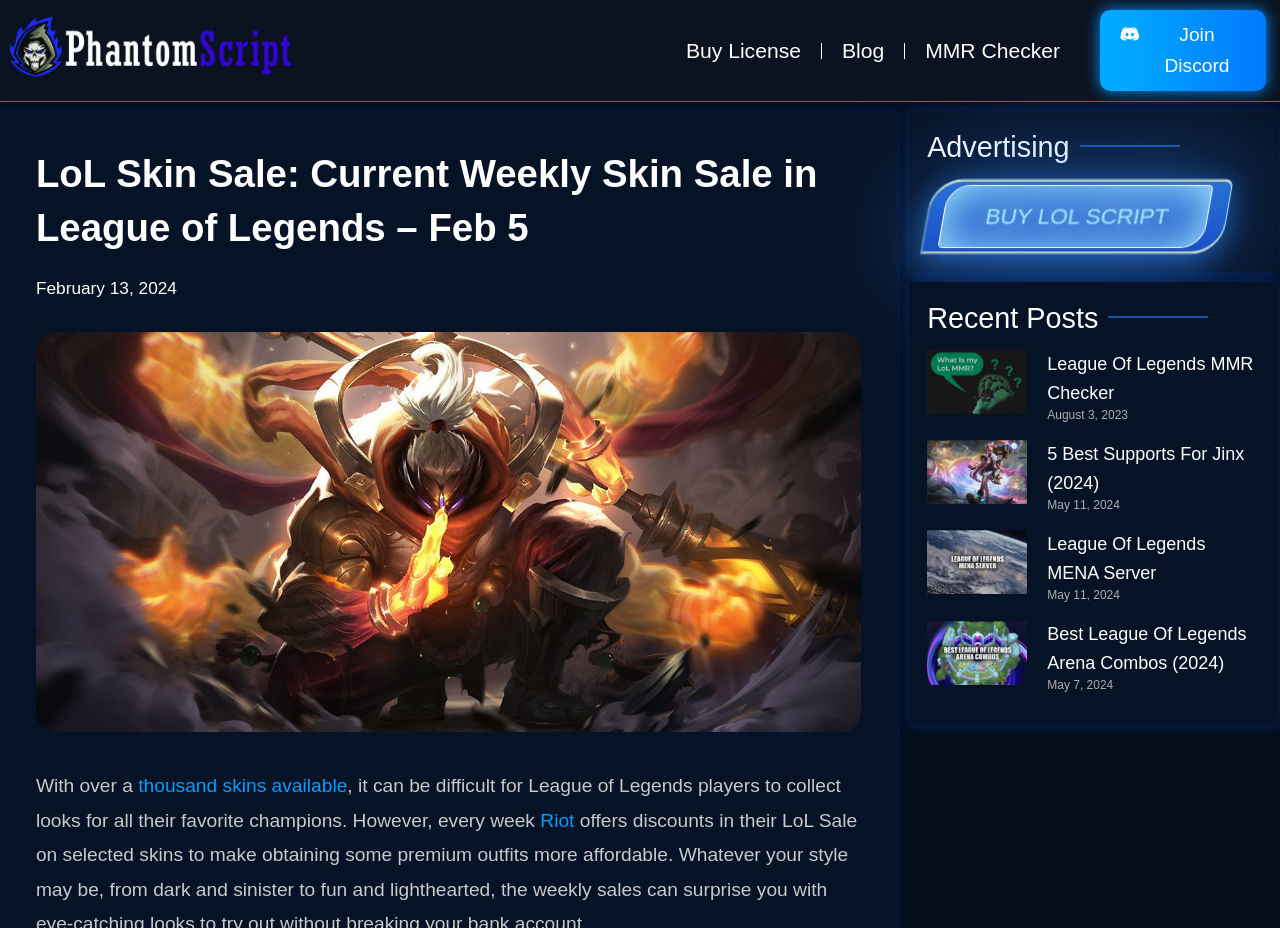Kindly determine the bounding box coordinates of the area that needs to be clicked to fulfill this instruction: "Click on the 'Buy License' link".

[0.52, 0.03, 0.641, 0.079]